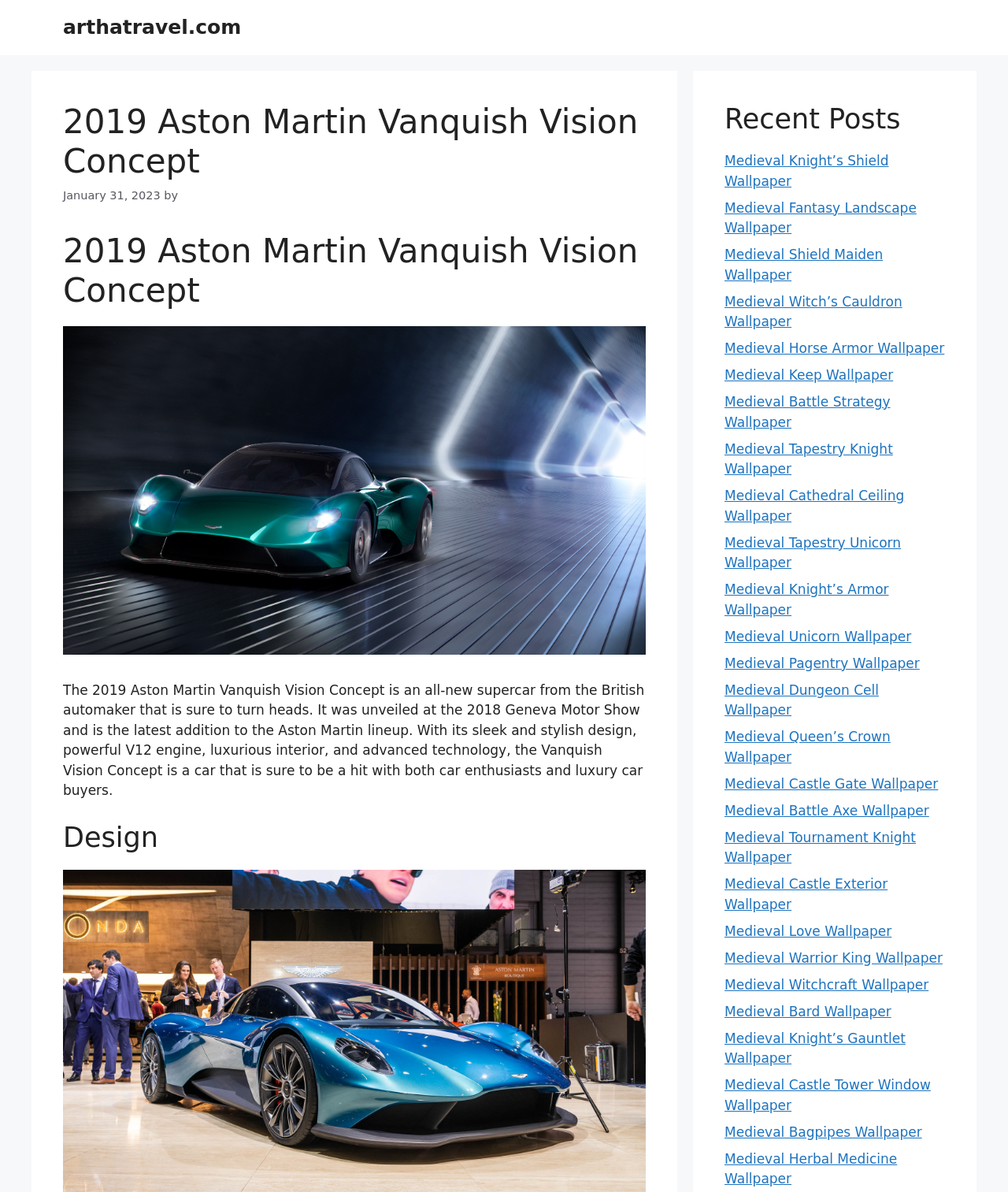Identify the bounding box coordinates of the element that should be clicked to fulfill this task: "explore the Medieval Knight’s Shield Wallpaper". The coordinates should be provided as four float numbers between 0 and 1, i.e., [left, top, right, bottom].

[0.719, 0.128, 0.882, 0.158]